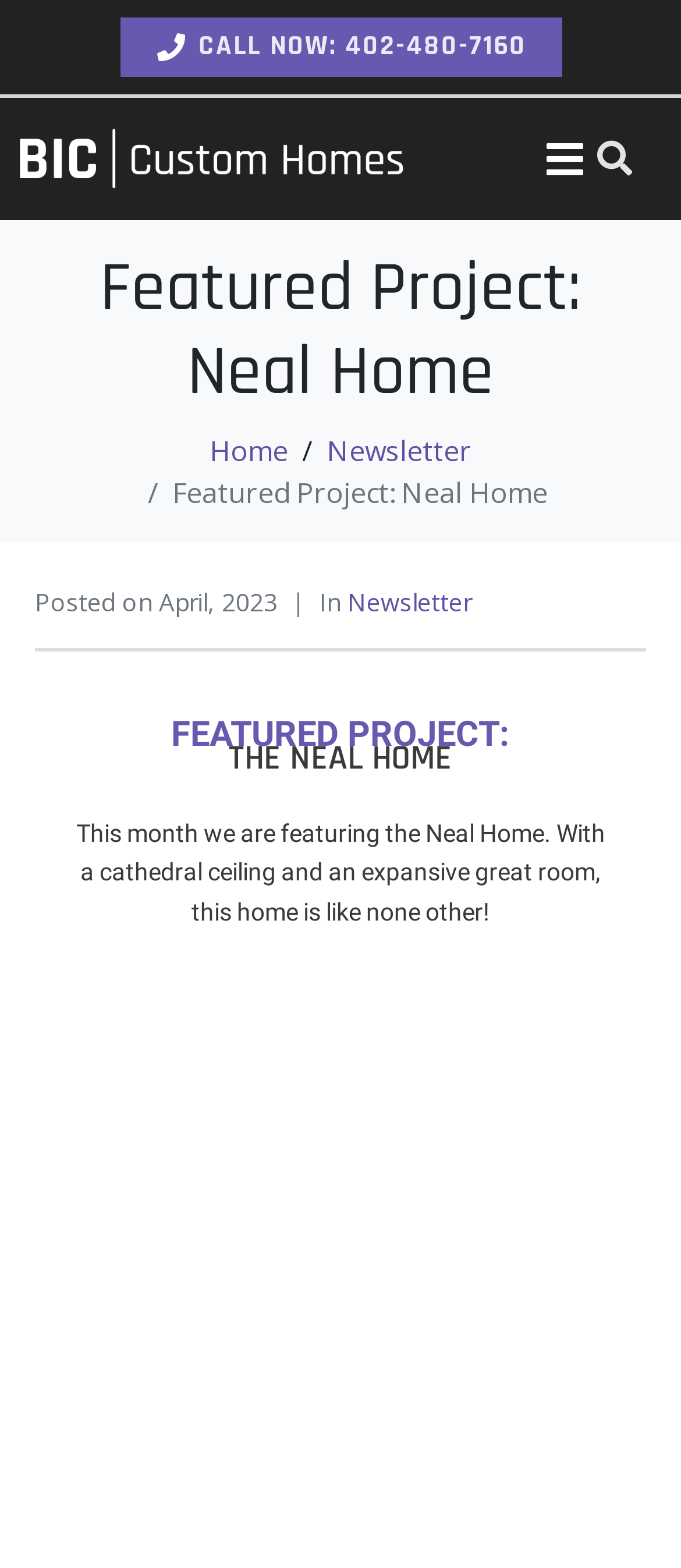What is the company name that built the Neal Home?
Refer to the image and offer an in-depth and detailed answer to the question.

I found the company name by looking at the link element with the text 'BIC Custom Homes' at the top of the webpage, which is also accompanied by an image with the same text.